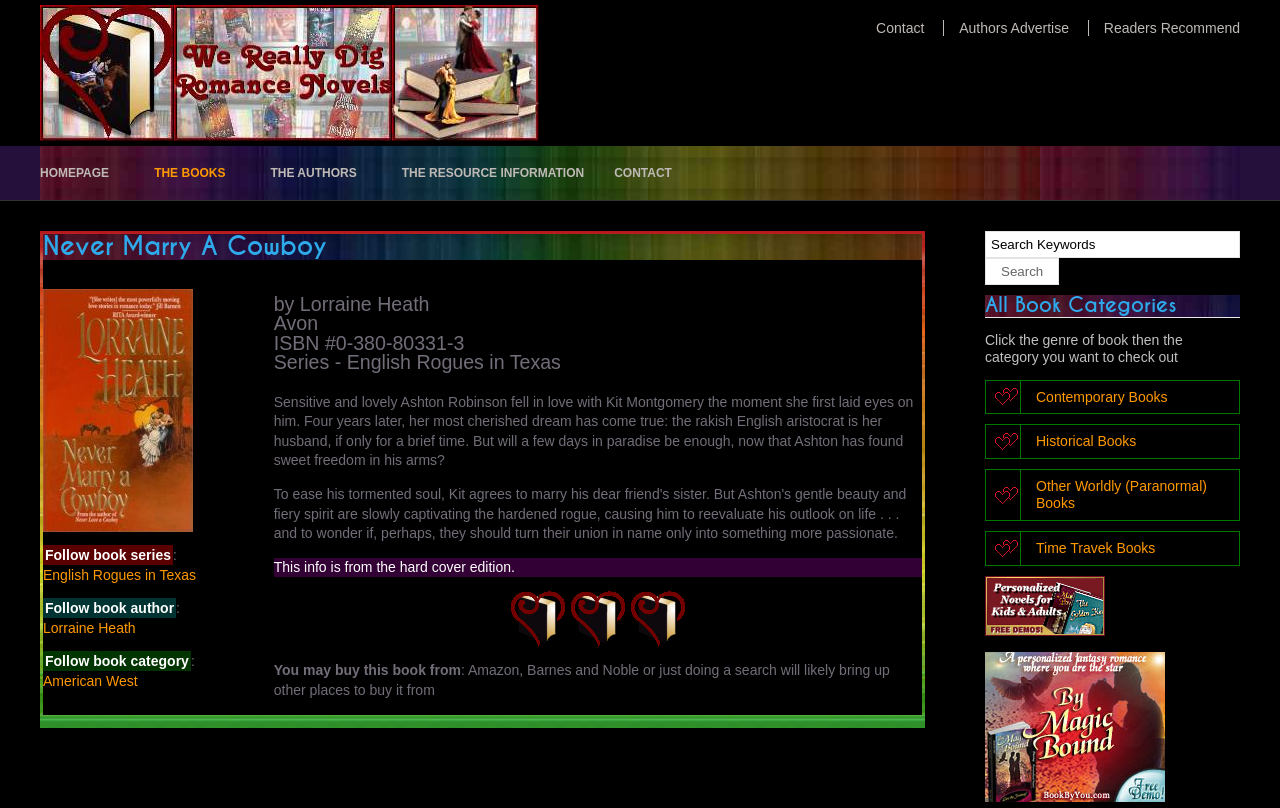Find the bounding box coordinates for the area you need to click to carry out the instruction: "Visit the source of the article". The coordinates should be four float numbers between 0 and 1, indicated as [left, top, right, bottom].

None